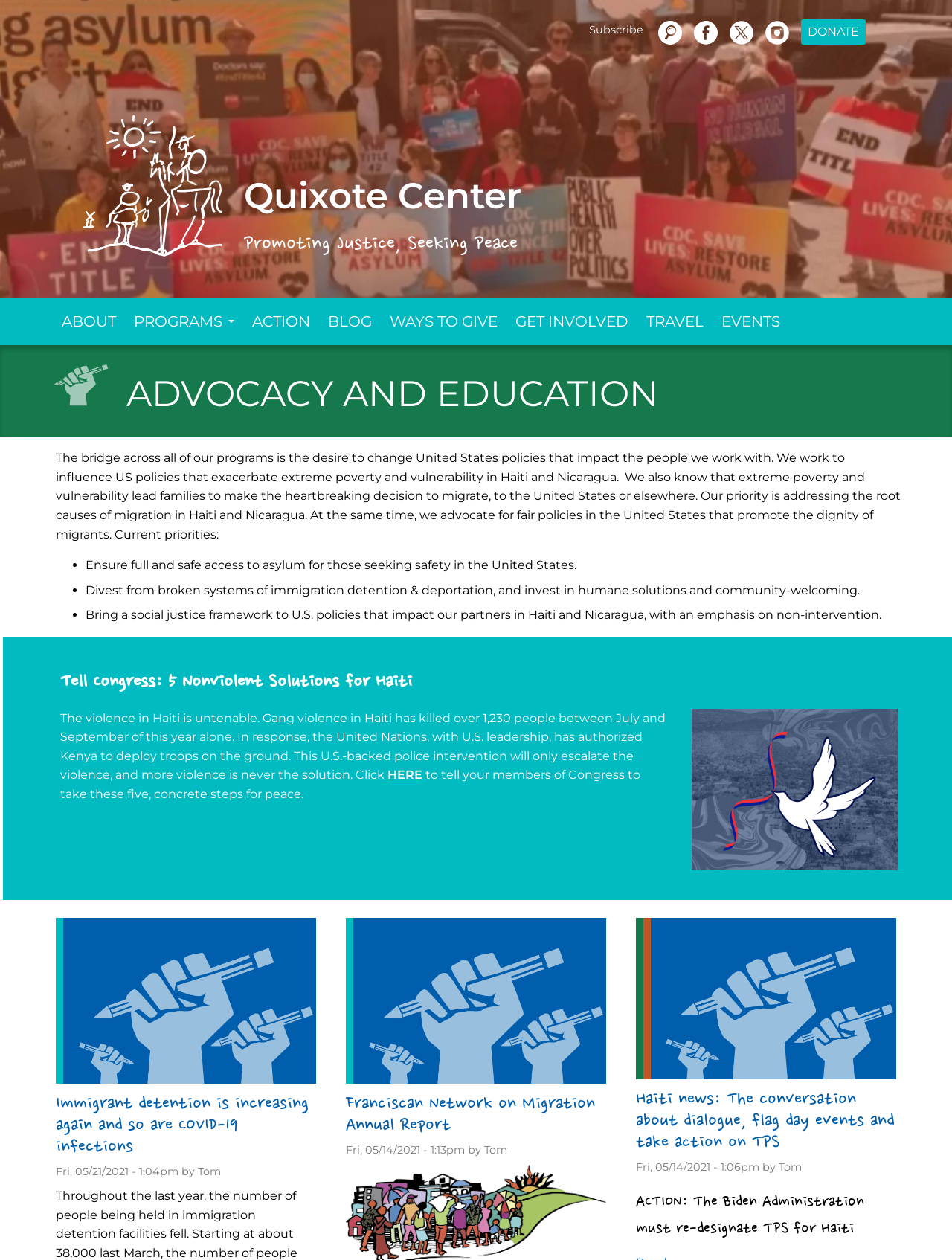Use the information in the screenshot to answer the question comprehensively: What is the purpose of the link 'Immigrant detention is increasing again and so are COVID-19 infections'?

The purpose of the link 'Immigrant detention is increasing again and so are COVID-19 infections' can be found in the 'article' section, where it is written that 'Immigrant detention is increasing again and so are COVID-19 infections', and the link is likely to provide more information about this topic.